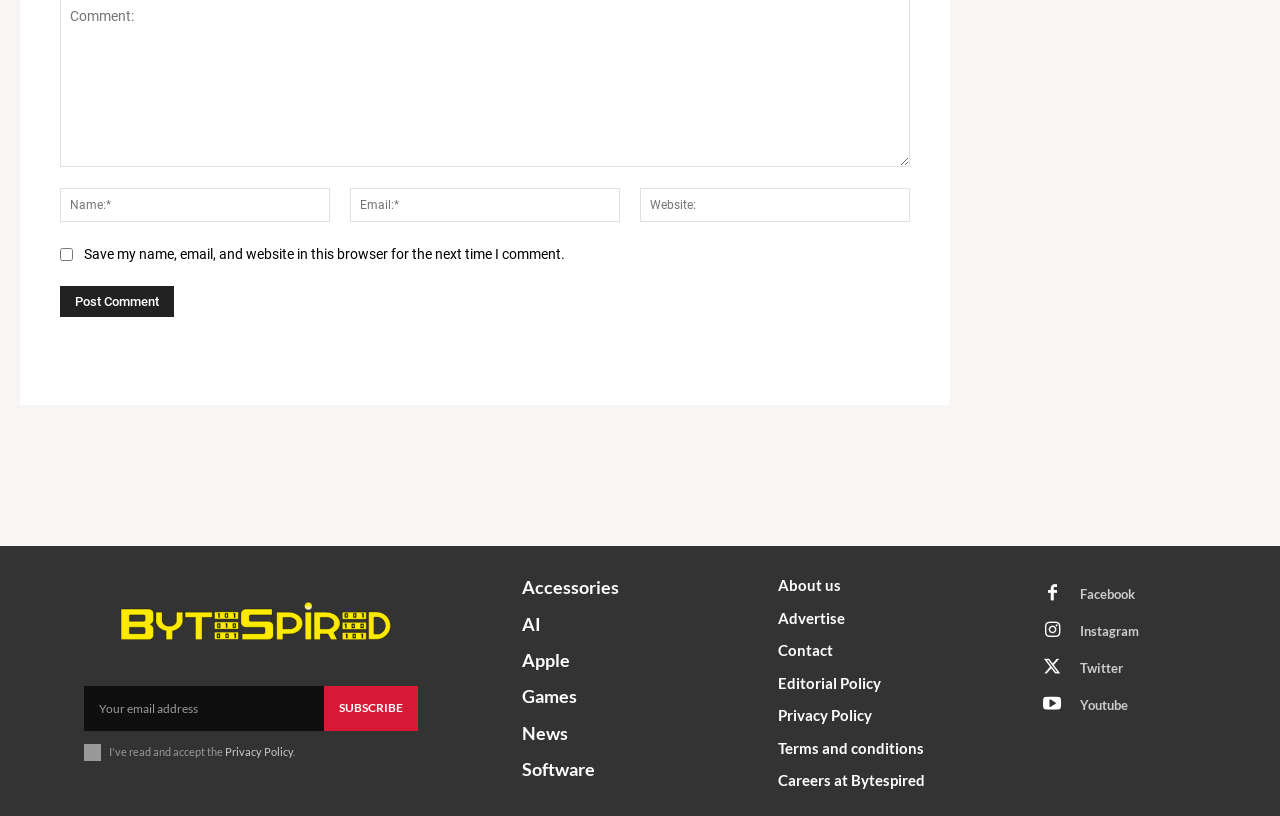Provide the bounding box coordinates of the area you need to click to execute the following instruction: "Post a comment".

[0.047, 0.351, 0.136, 0.389]